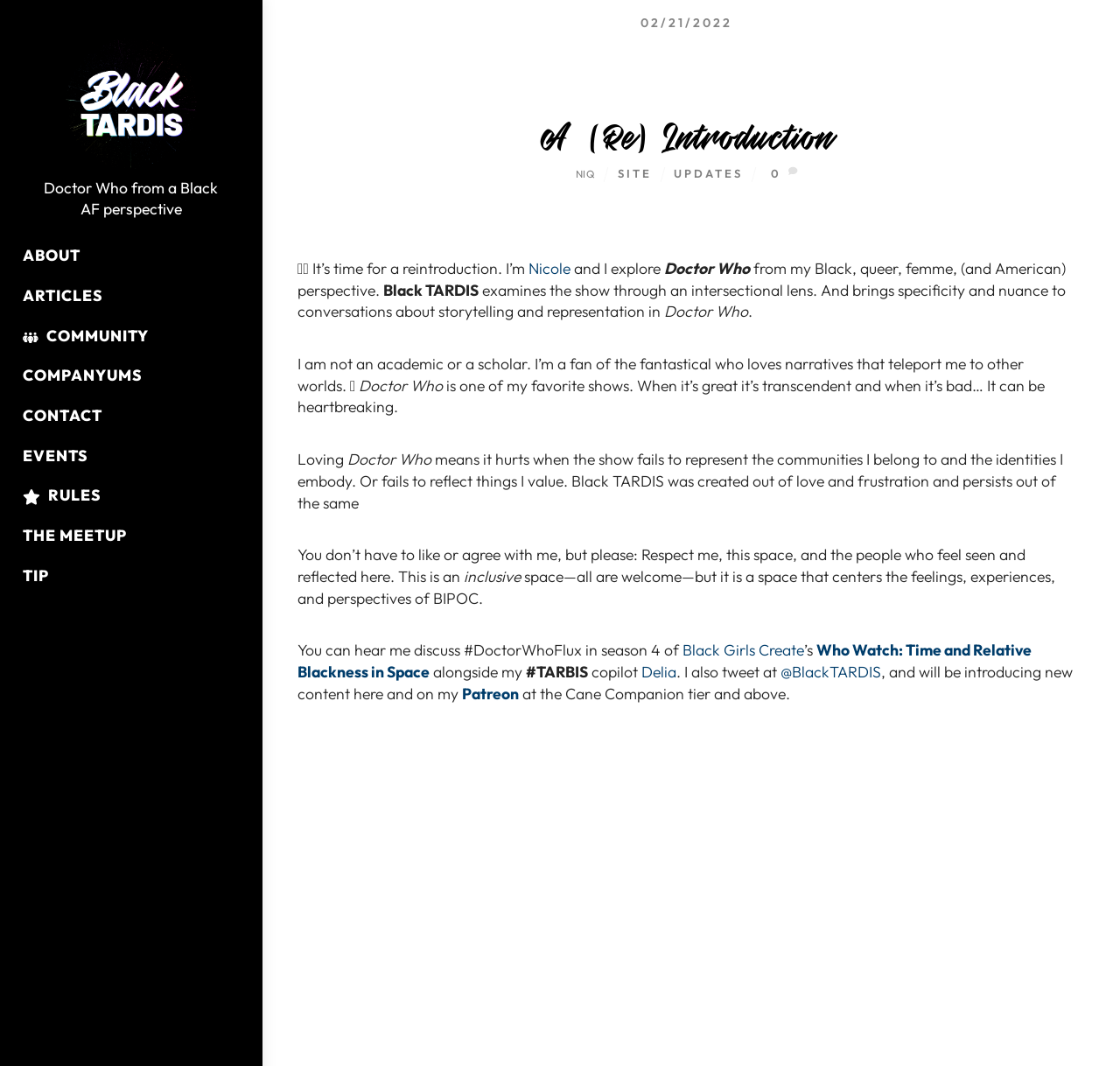What is the date mentioned on the webpage?
Answer the question with a single word or phrase by looking at the picture.

02/21/2022